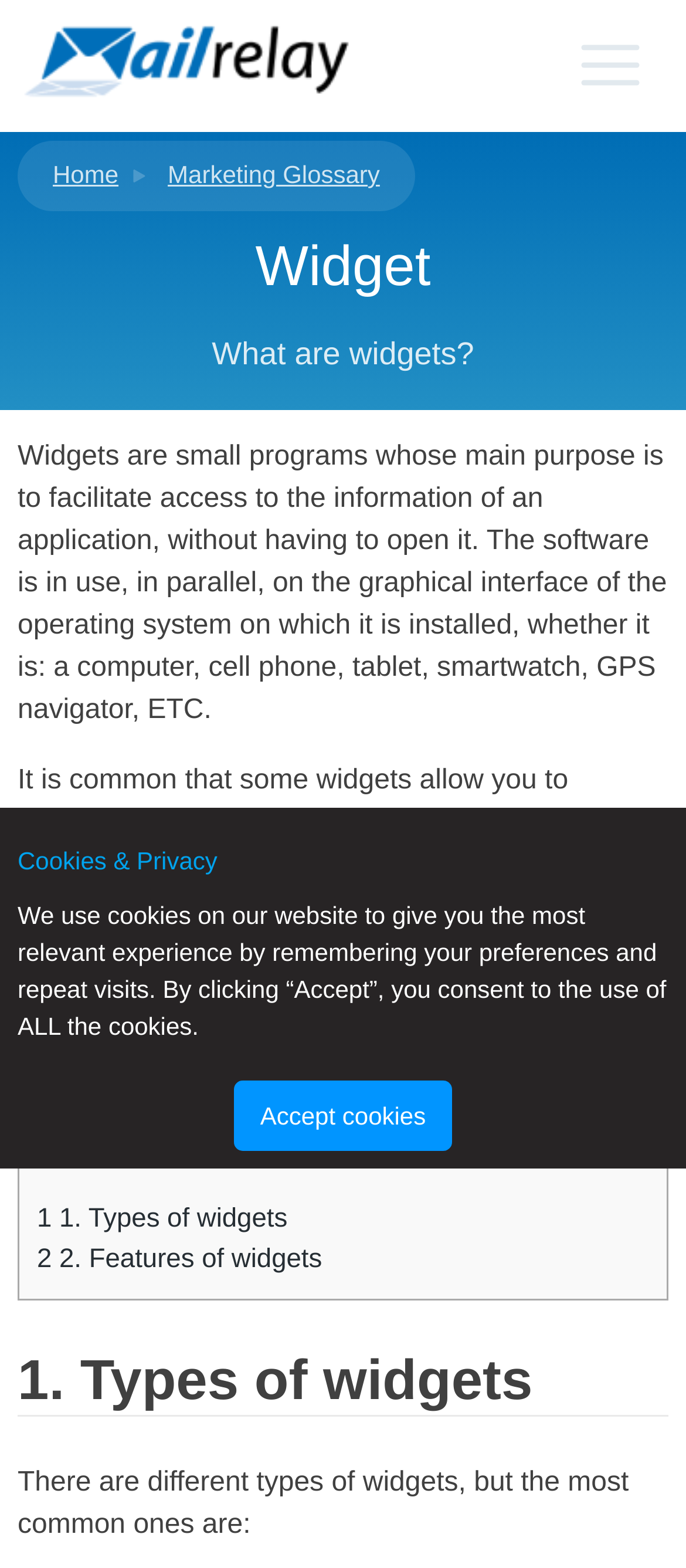How many types of widgets are mentioned on the webpage?
Answer the question with a detailed explanation, including all necessary information.

The webpage mentions that there are different types of widgets, but it does not specify the exact number. It only provides a heading '1. Types of widgets' and a StaticText element that says 'There are different types of widgets, but the most common ones are:'